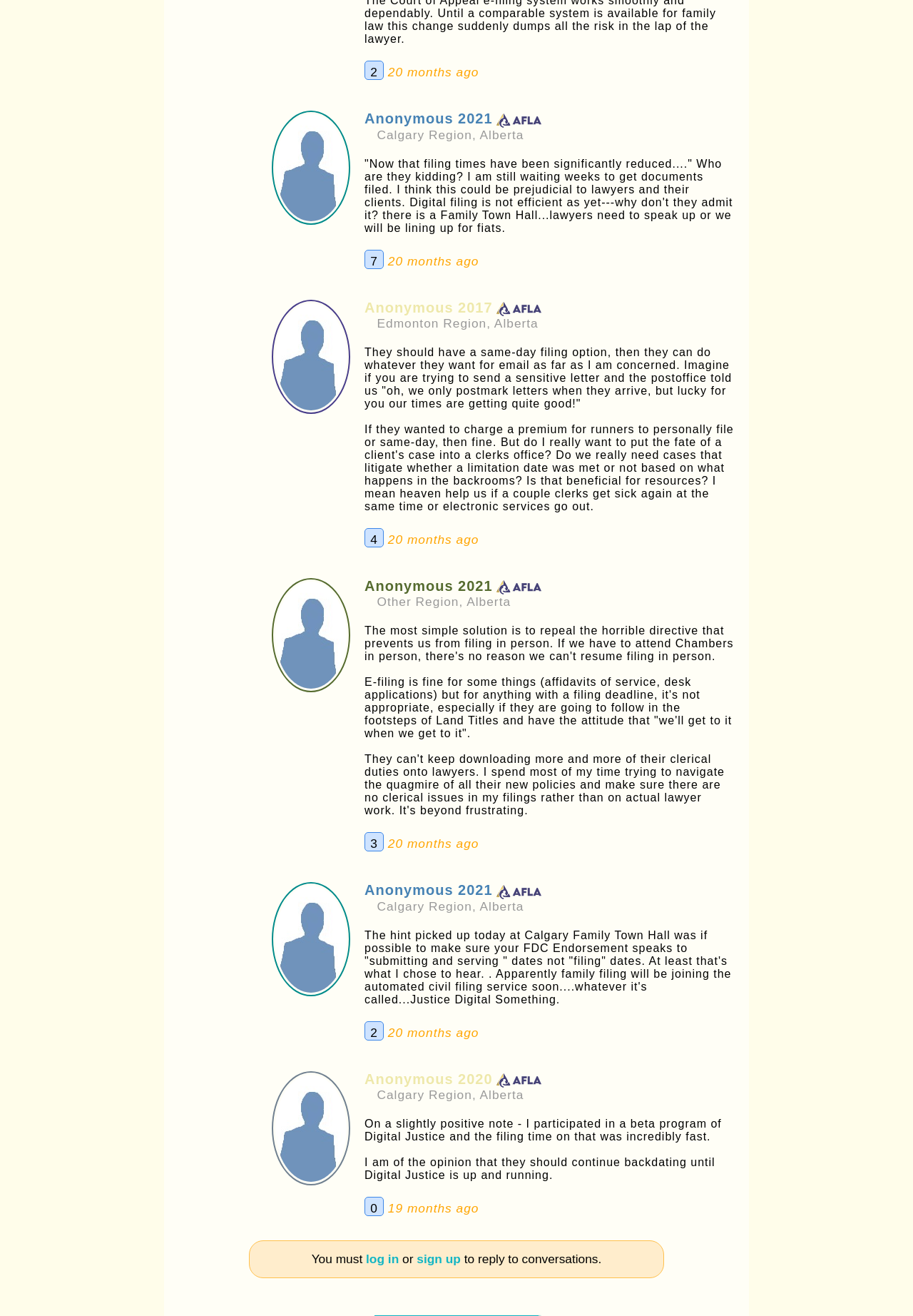Can you provide the bounding box coordinates for the element that should be clicked to implement the instruction: "read the comment from Anonymous 2021"?

[0.391, 0.079, 0.812, 0.221]